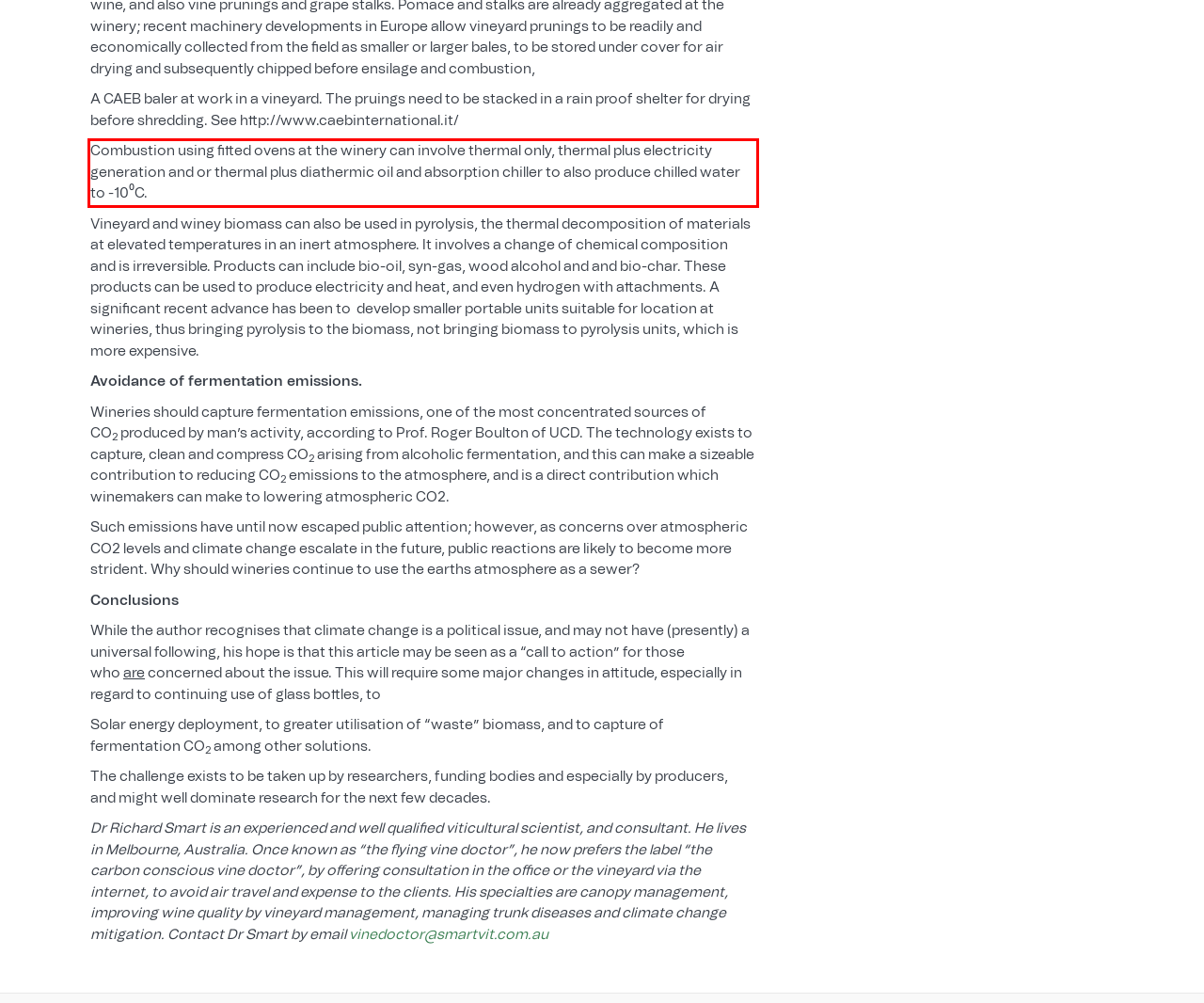Analyze the webpage screenshot and use OCR to recognize the text content in the red bounding box.

Combustion using fitted ovens at the winery can involve thermal only, thermal plus electricity generation and or thermal plus diathermic oil and absorption chiller to also produce chilled water to -10⁰C.